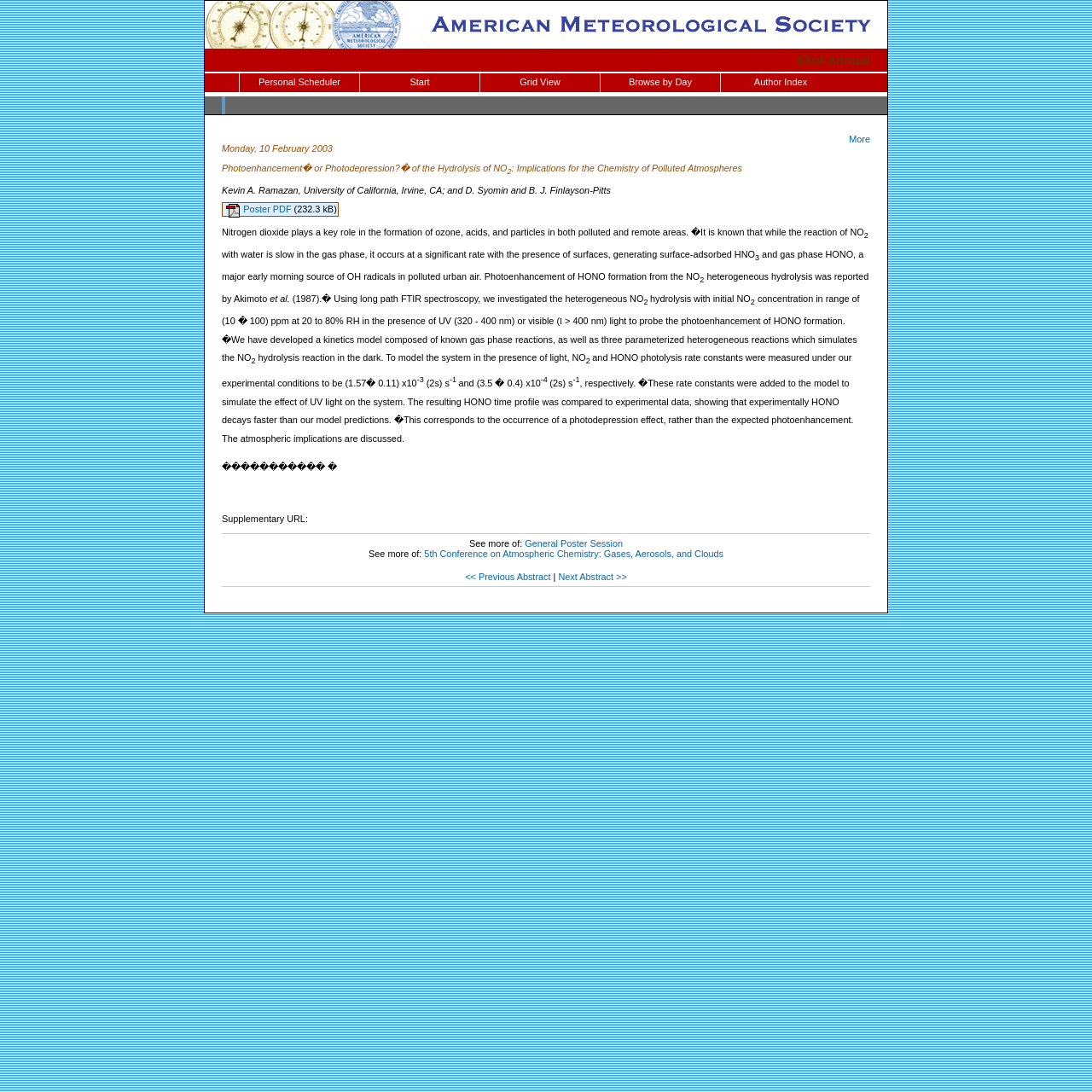What is the date of the abstract?
From the details in the image, answer the question comprehensively.

The date of the abstract can be found in the text, which mentions 'Monday, 10 February 2003'.